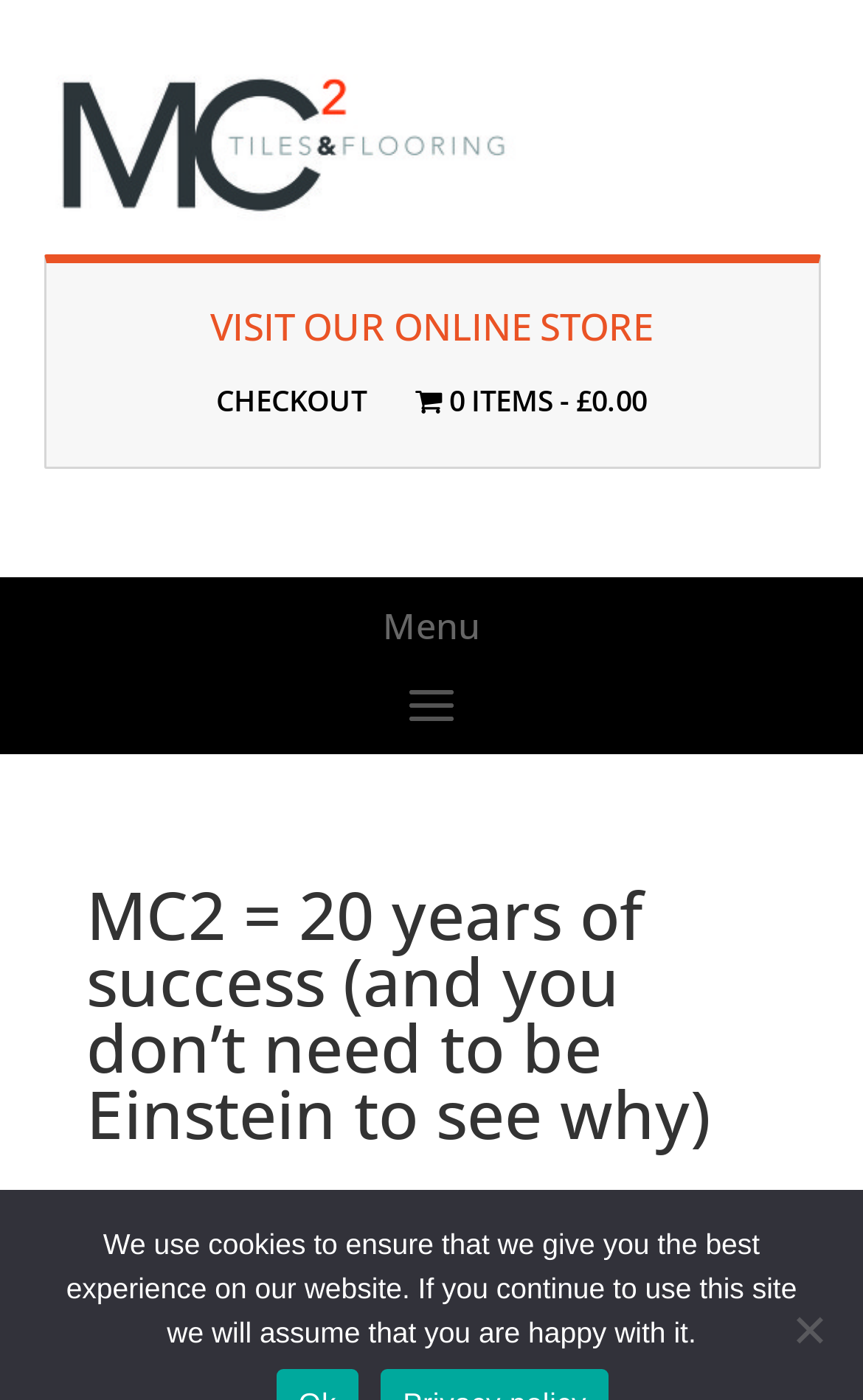Answer the following query concisely with a single word or phrase:
What is the text on the top-left link?

No text